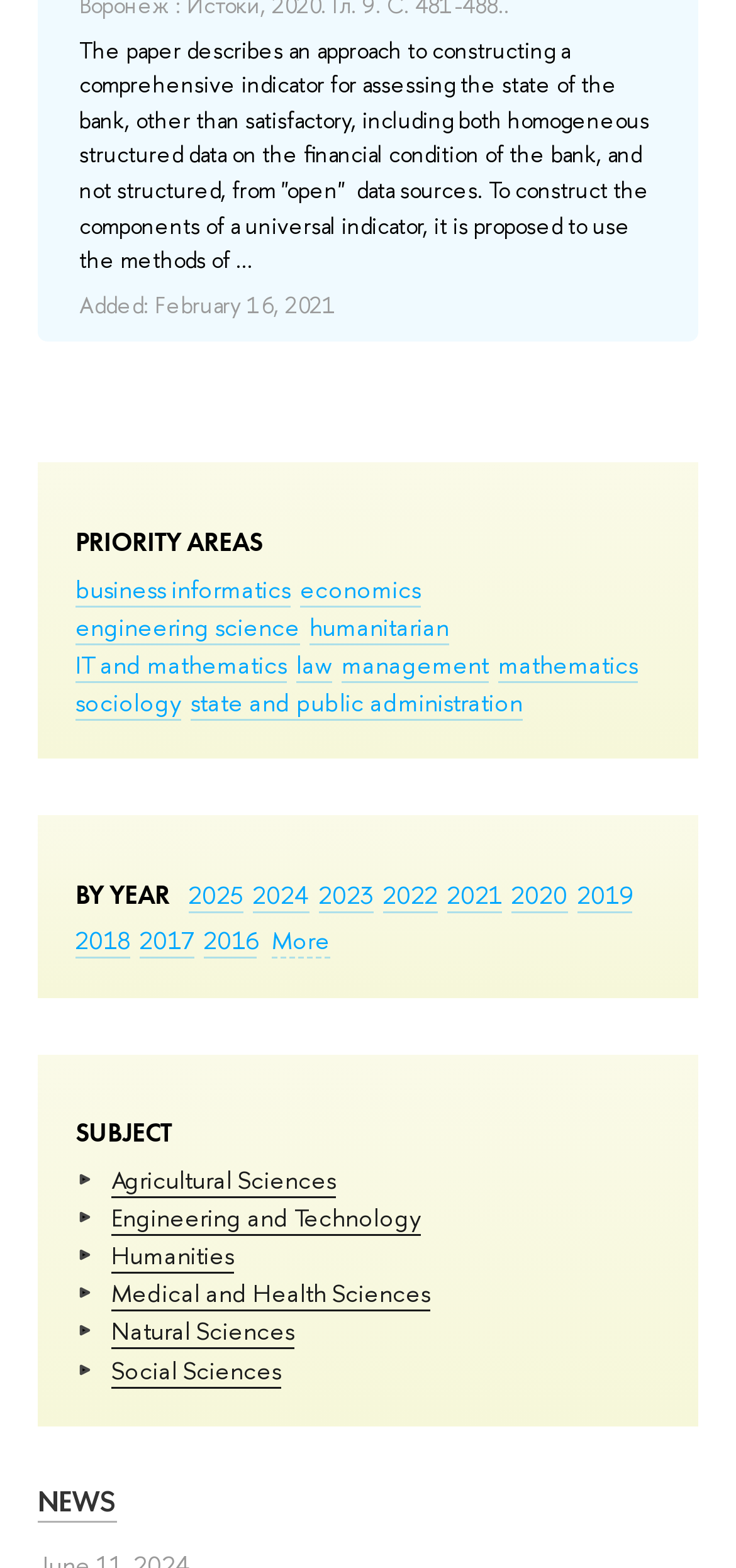What are the priority areas listed?
Based on the visual details in the image, please answer the question thoroughly.

The webpage has a section labeled 'PRIORITY AREAS' which lists several areas, including 'business informatics', 'economics', 'engineering science', and others. These areas are listed as links, indicating that they can be clicked to access more information.